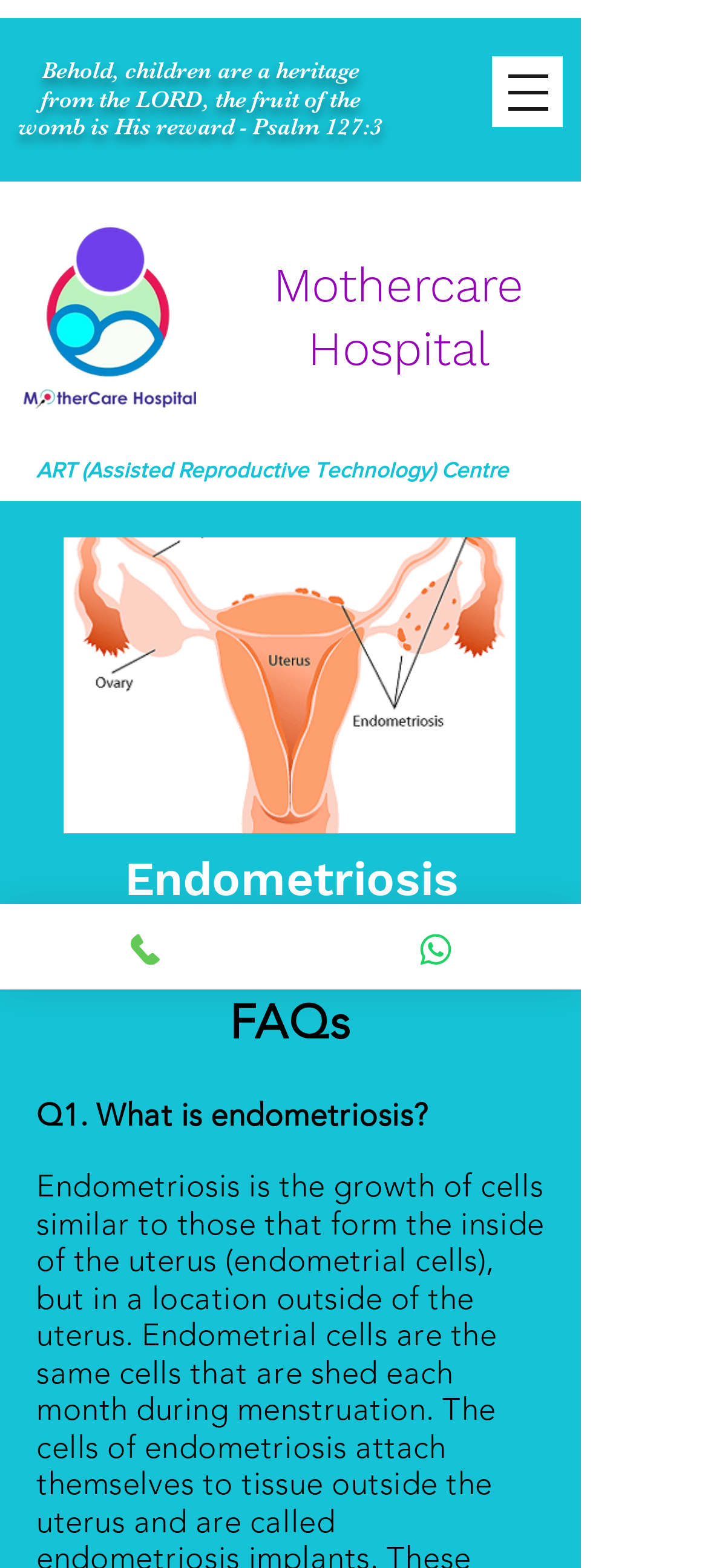Predict the bounding box coordinates for the UI element described as: "Phone". The coordinates should be four float numbers between 0 and 1, presented as [left, top, right, bottom].

[0.0, 0.577, 0.41, 0.631]